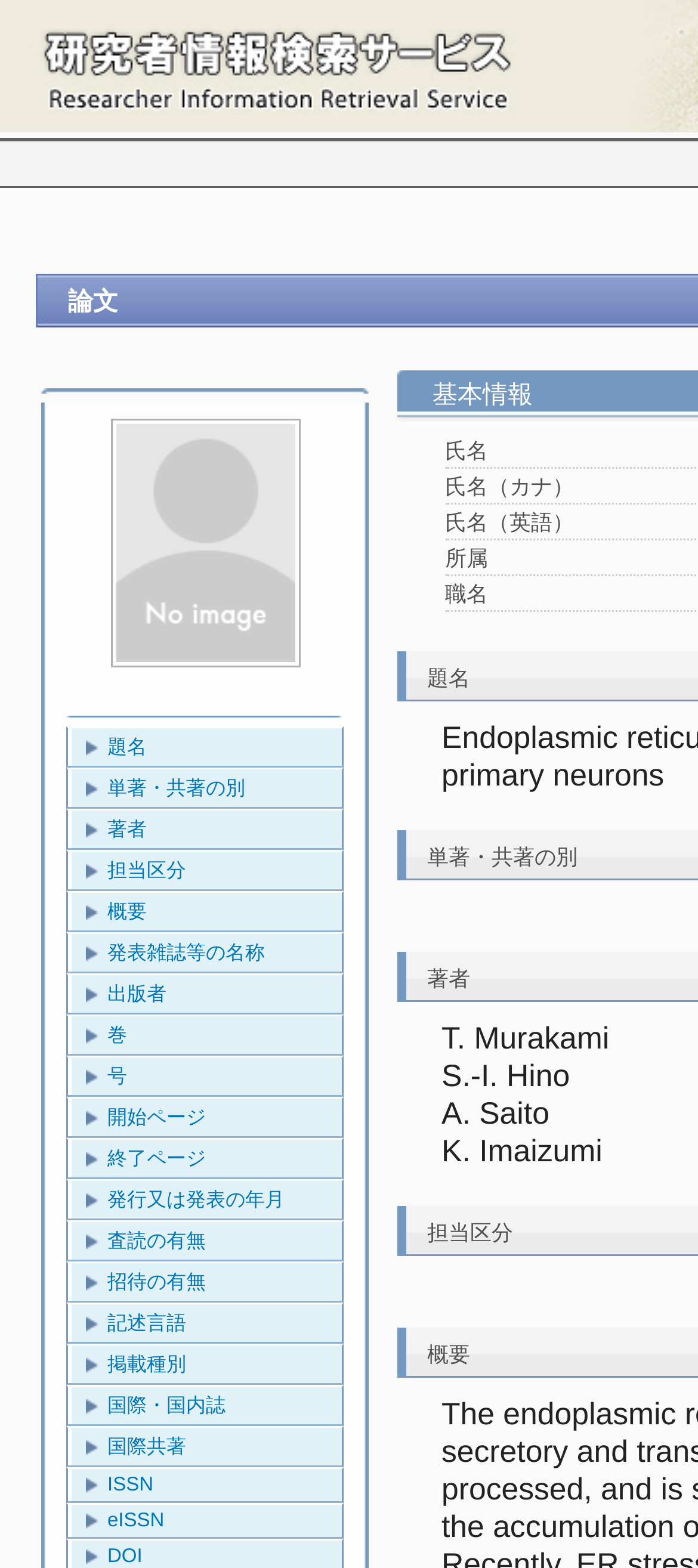Determine the bounding box coordinates of the region I should click to achieve the following instruction: "Click 国際共著". Ensure the bounding box coordinates are four float numbers between 0 and 1, i.e., [left, top, right, bottom].

[0.103, 0.911, 0.49, 0.935]